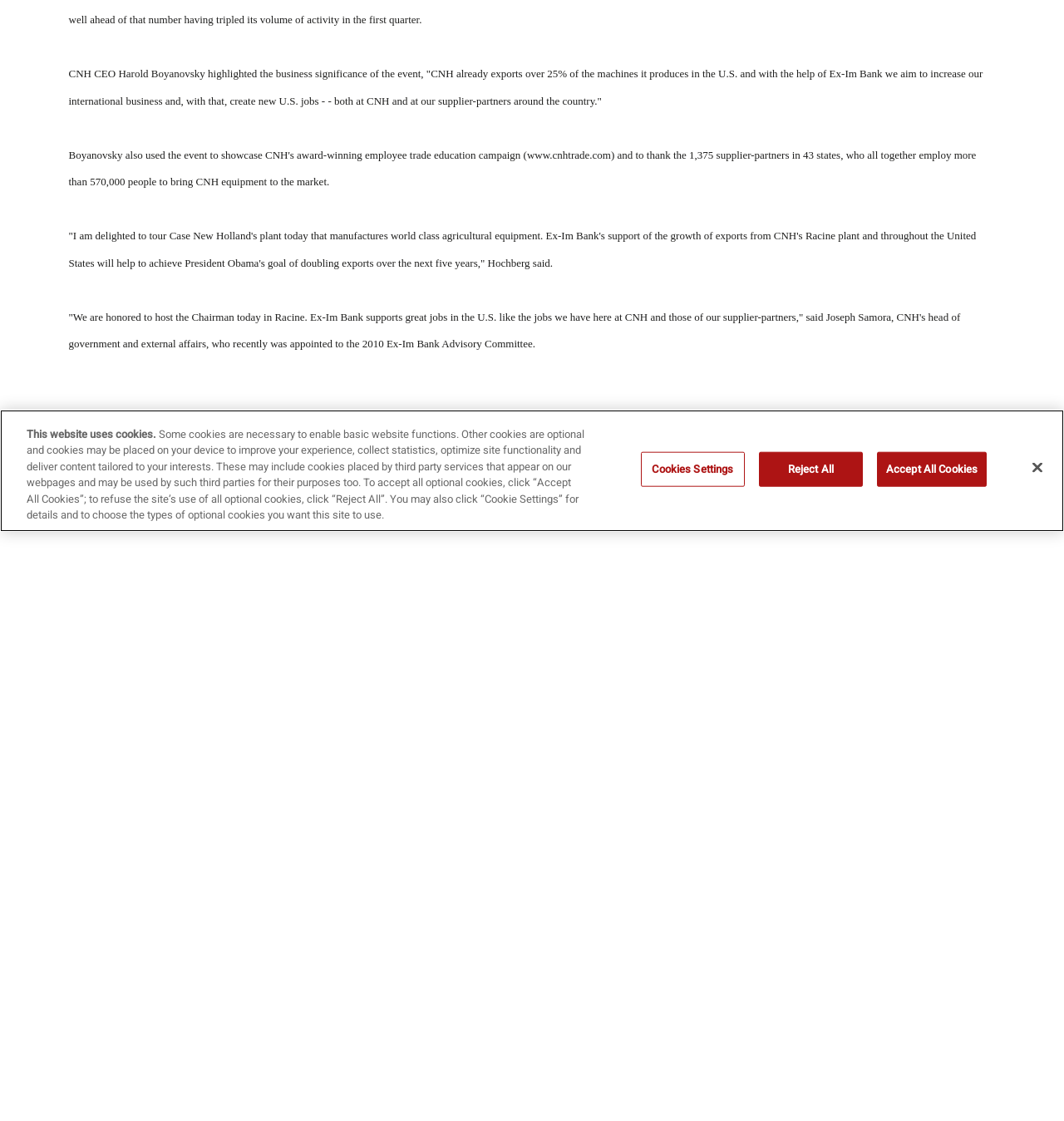Determine the bounding box for the described UI element: "aria-label="Close"".

[0.958, 0.401, 0.992, 0.434]